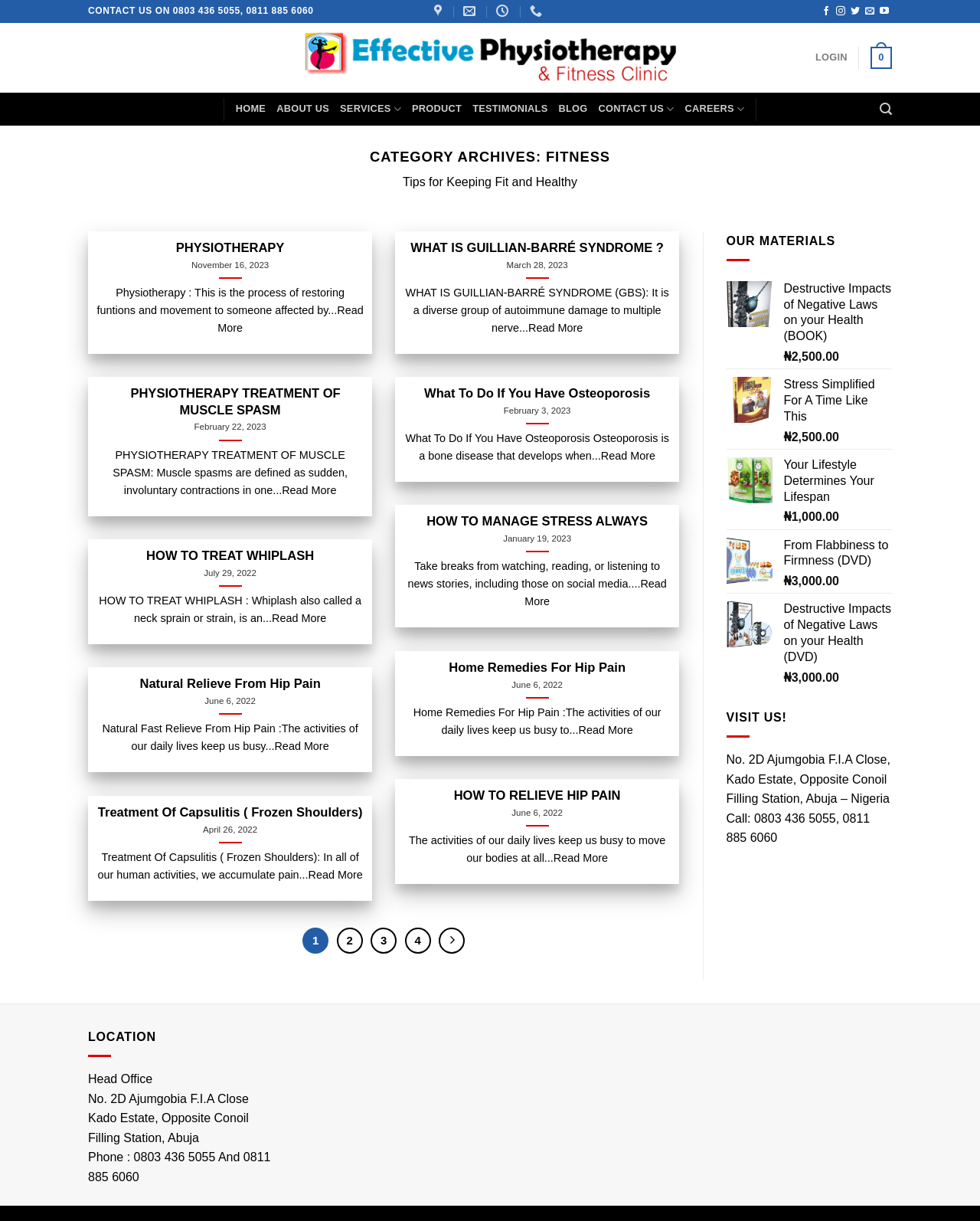Locate the bounding box coordinates of the element I should click to achieve the following instruction: "Read more about 'PHYSIOTHERAPY'".

[0.09, 0.189, 0.38, 0.29]